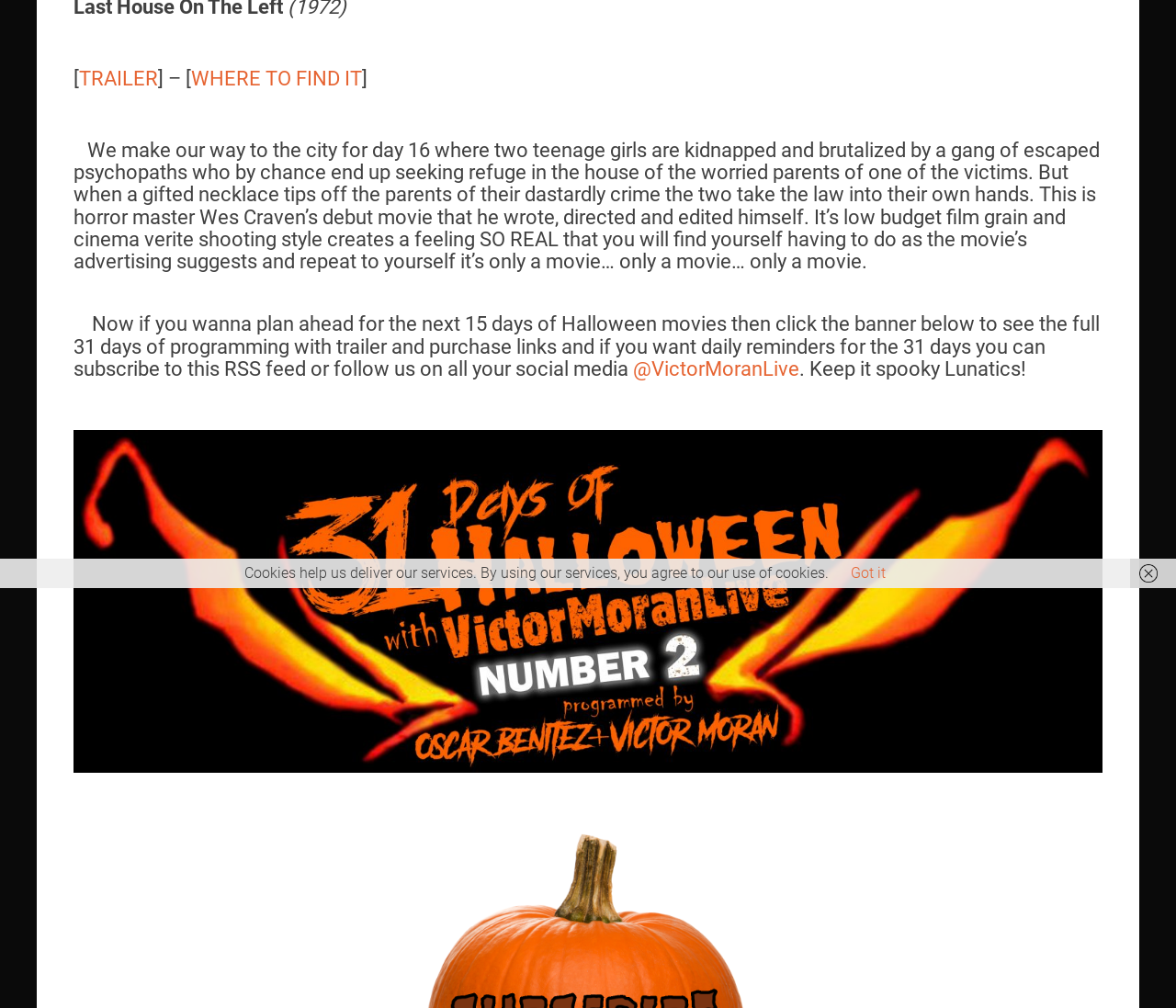Using the provided element description "Got it", determine the bounding box coordinates of the UI element.

[0.723, 0.56, 0.753, 0.577]